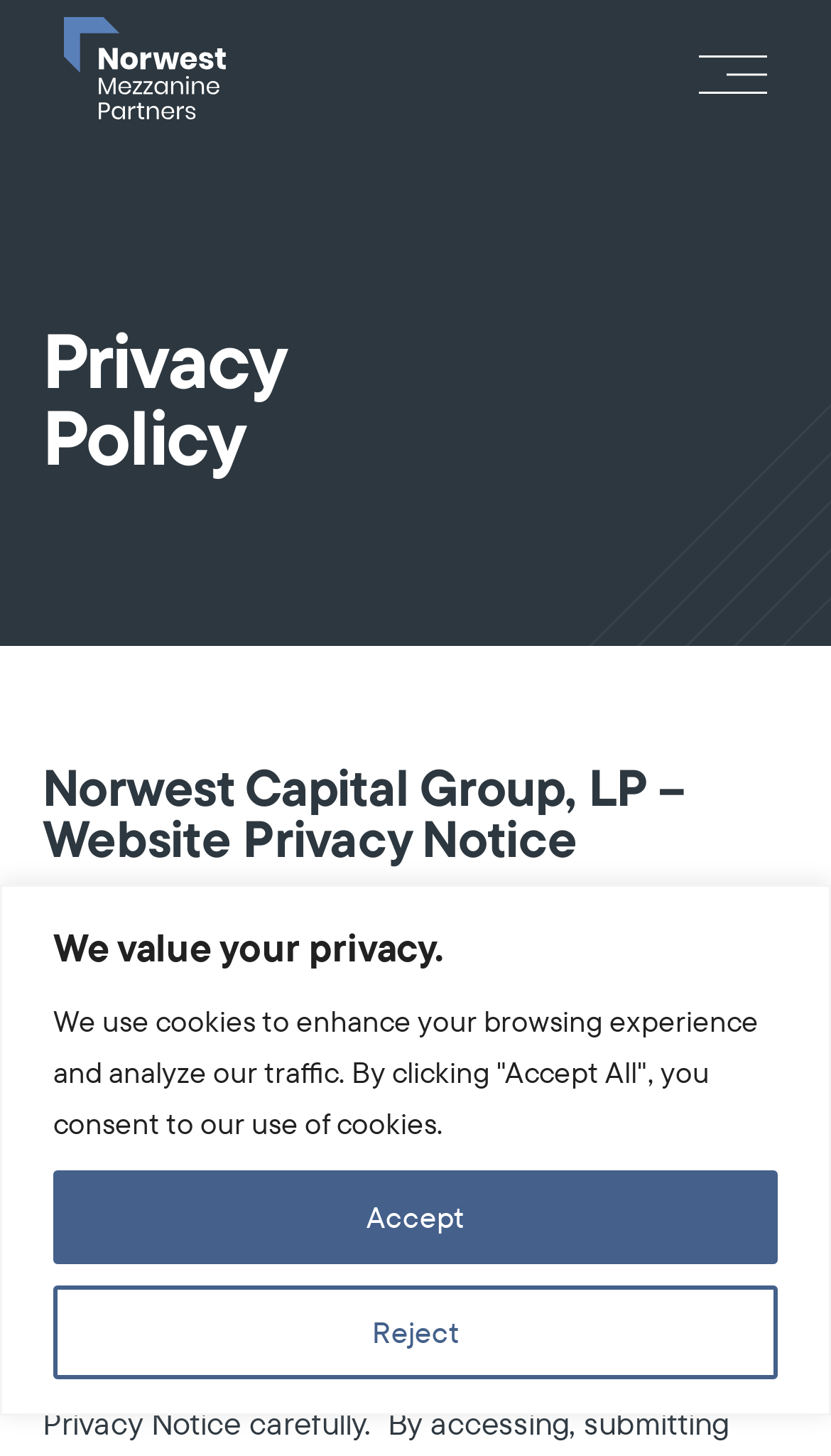Using the provided description Reject, find the bounding box coordinates for the UI element. Provide the coordinates in (top-left x, top-left y, bottom-right x, bottom-right y) format, ensuring all values are between 0 and 1.

[0.064, 0.882, 0.936, 0.947]